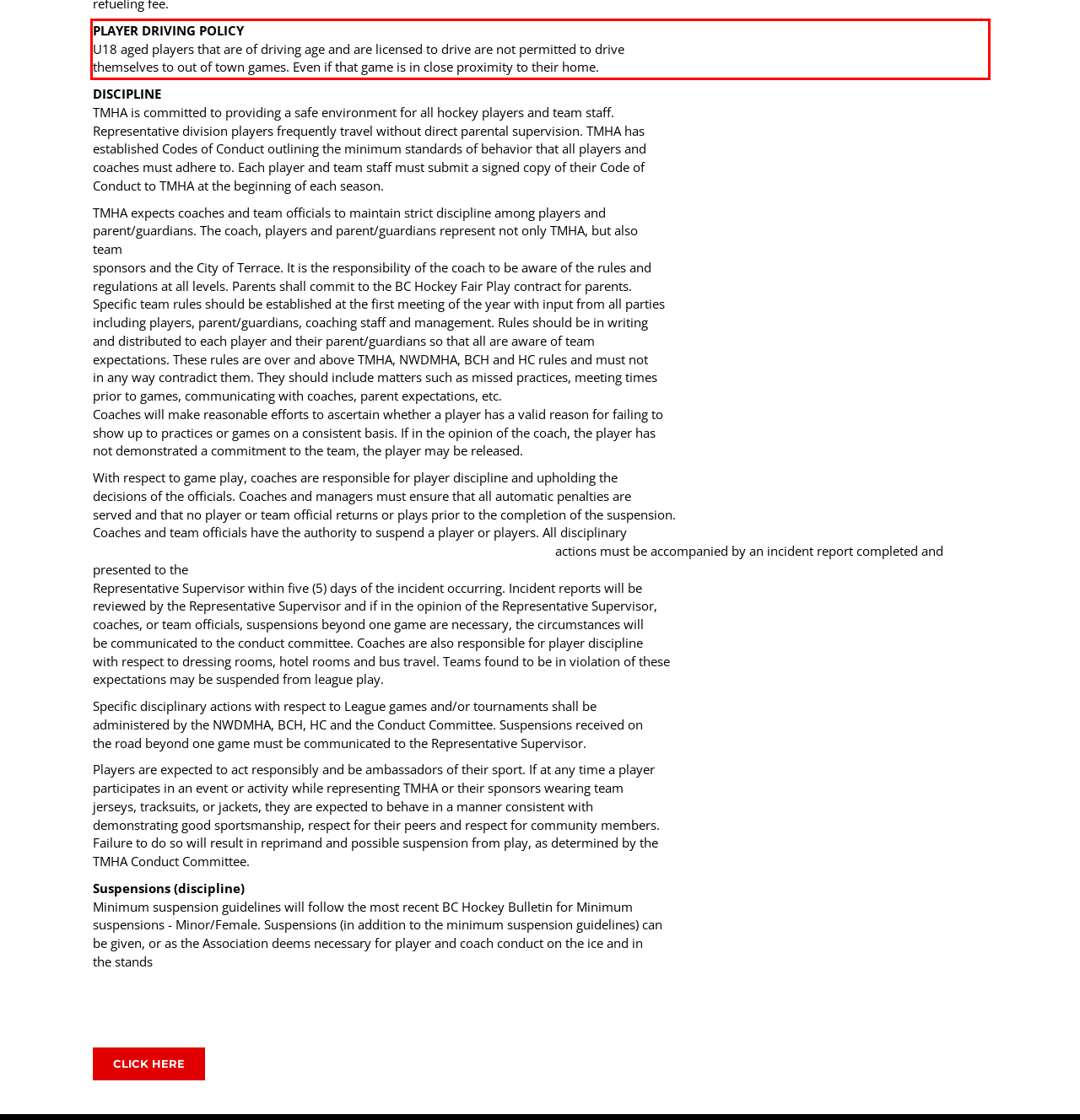Locate the red bounding box in the provided webpage screenshot and use OCR to determine the text content inside it.

PLAYER DRIVING POLICY U18 aged players that are of driving age and are licensed to drive are not permitted to drive themselves to out of town games. Even if that game is in close proximity to their home.